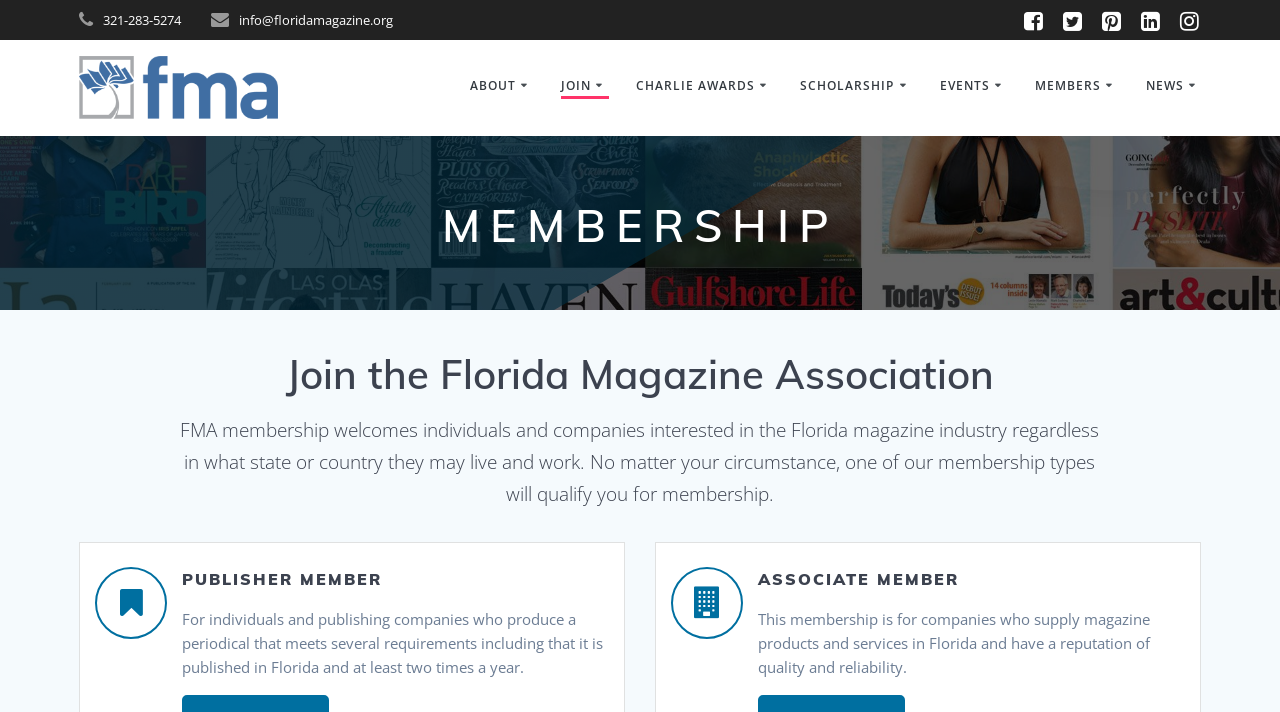How often does the Florida Magazine Association publish a periodical?
Give a detailed and exhaustive answer to the question.

I found this information by looking at the webpage content, where I saw a static text element describing the requirements for Publisher membership, which includes publishing a periodical at least two times a year.